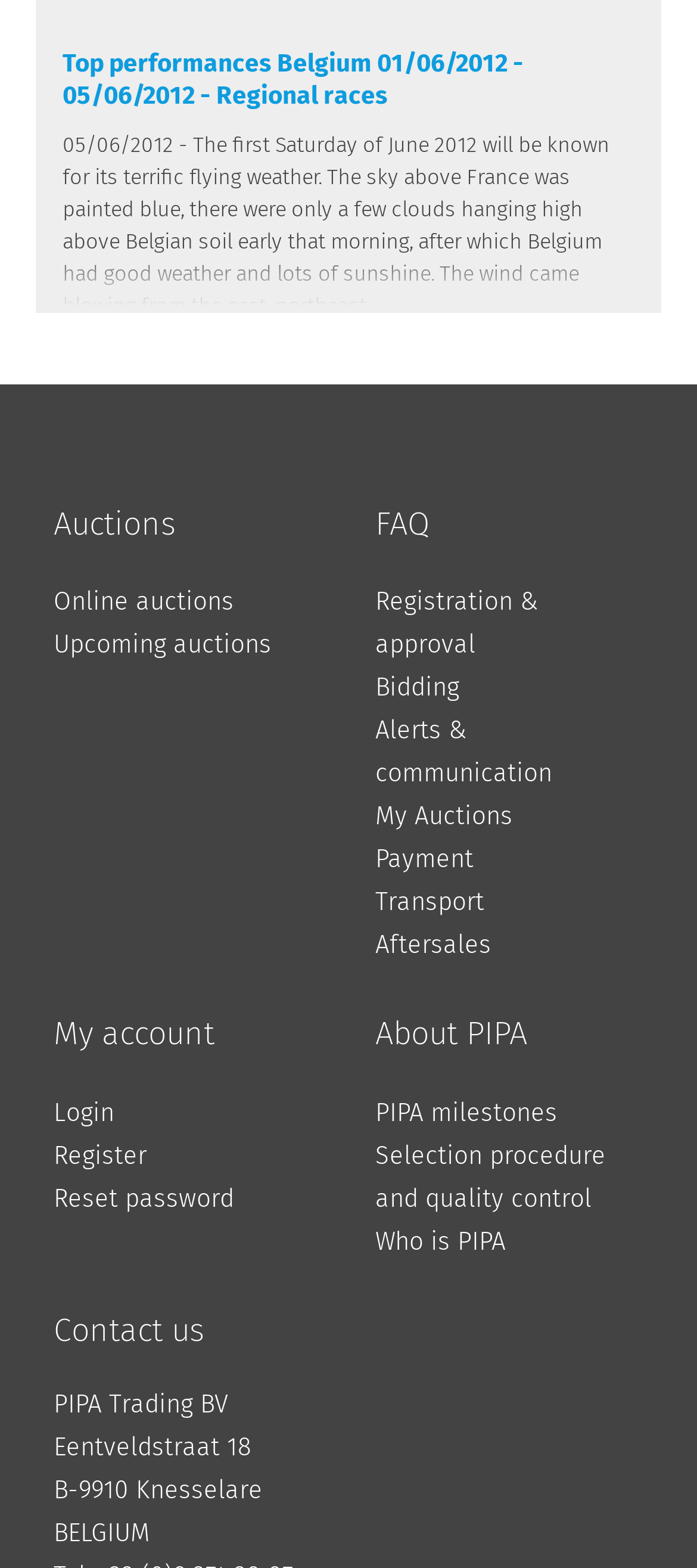Find the UI element described as: "Contact us" and predict its bounding box coordinates. Ensure the coordinates are four float numbers between 0 and 1, [left, top, right, bottom].

[0.077, 0.836, 0.292, 0.861]